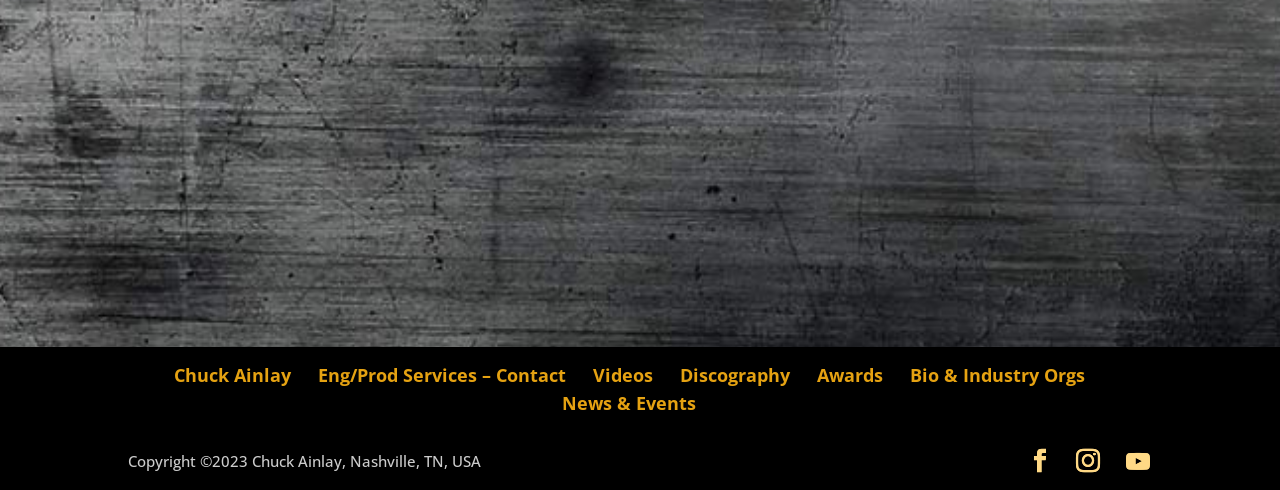How many social media links are present at the bottom of the webpage?
Using the image provided, answer with just one word or phrase.

3